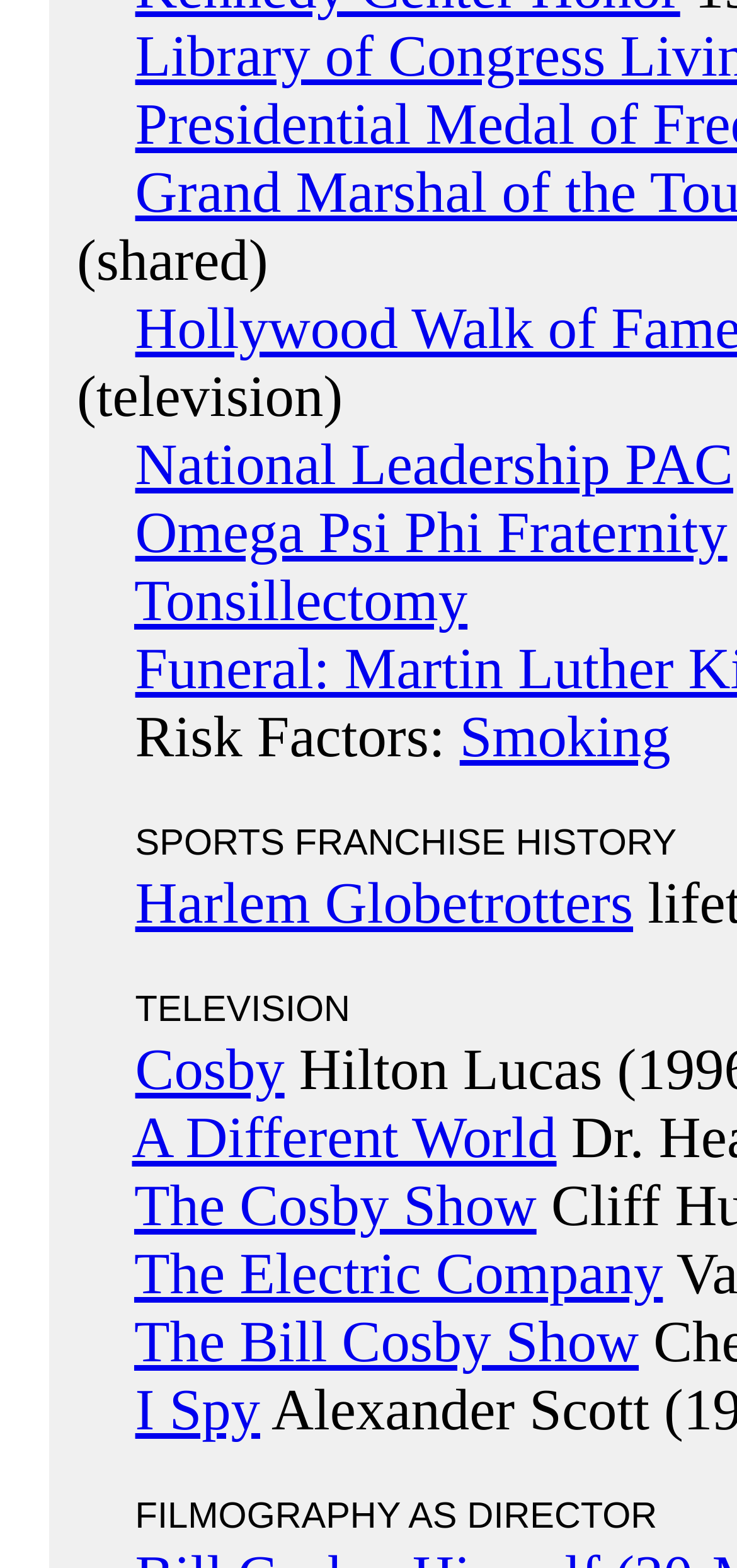Locate the bounding box coordinates of the clickable part needed for the task: "read about Smoking risk factors".

[0.624, 0.449, 0.91, 0.491]